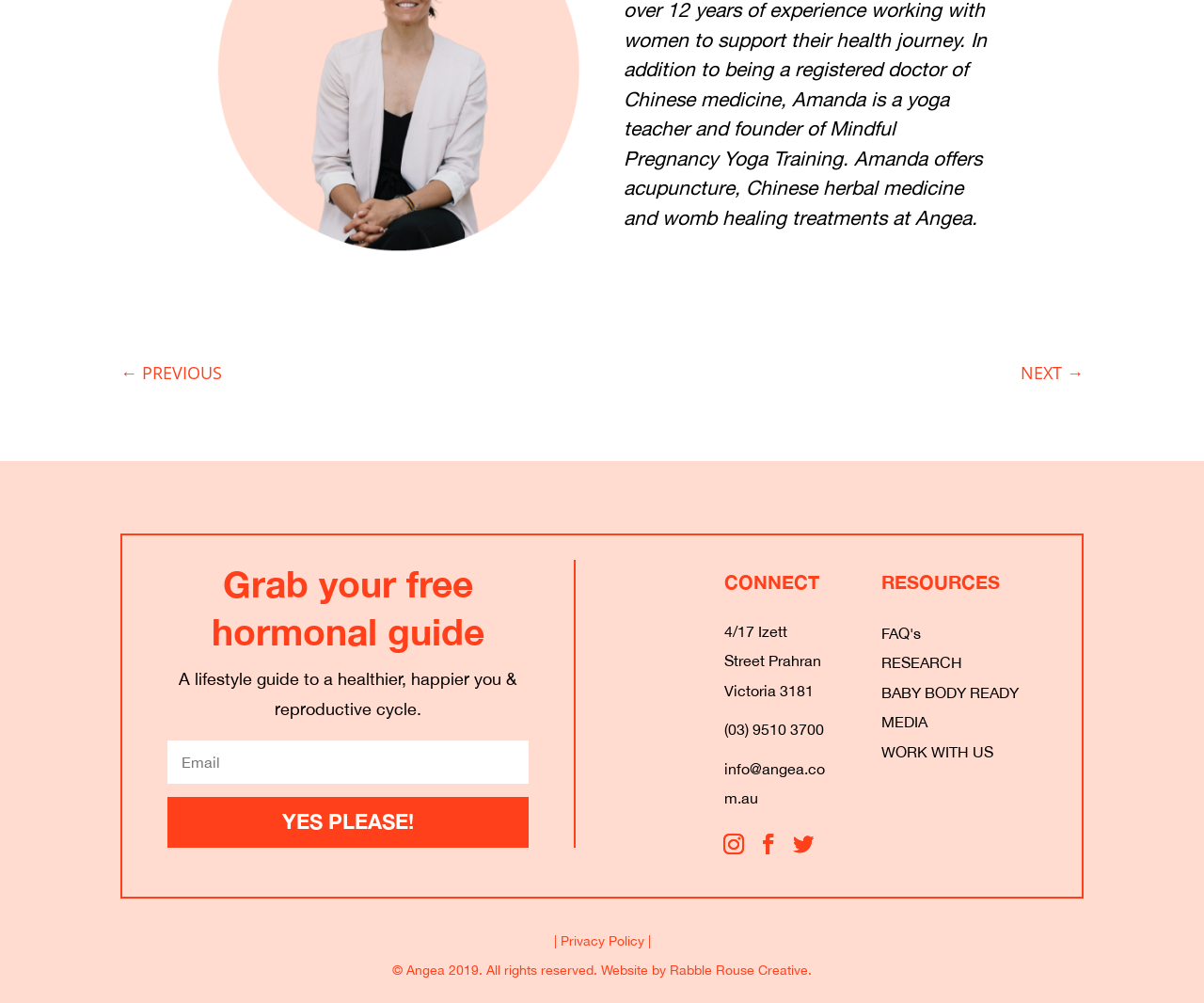Please determine the bounding box coordinates of the element to click on in order to accomplish the following task: "Click on the 'Privacy Policy' link". Ensure the coordinates are four float numbers ranging from 0 to 1, i.e., [left, top, right, bottom].

[0.465, 0.93, 0.535, 0.945]